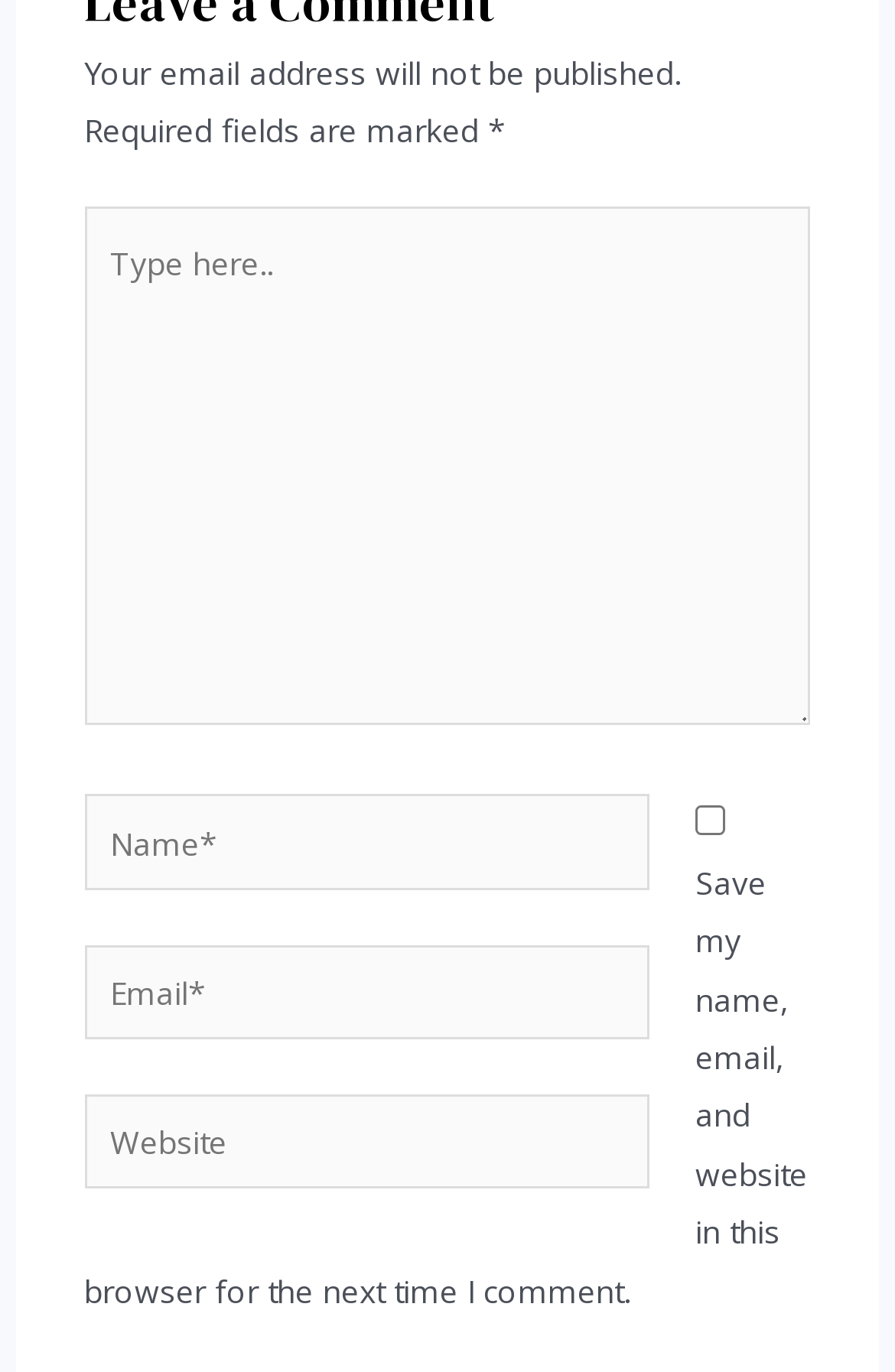What is the purpose of the asterisk symbol?
Answer the question based on the image using a single word or a brief phrase.

Indicates required fields